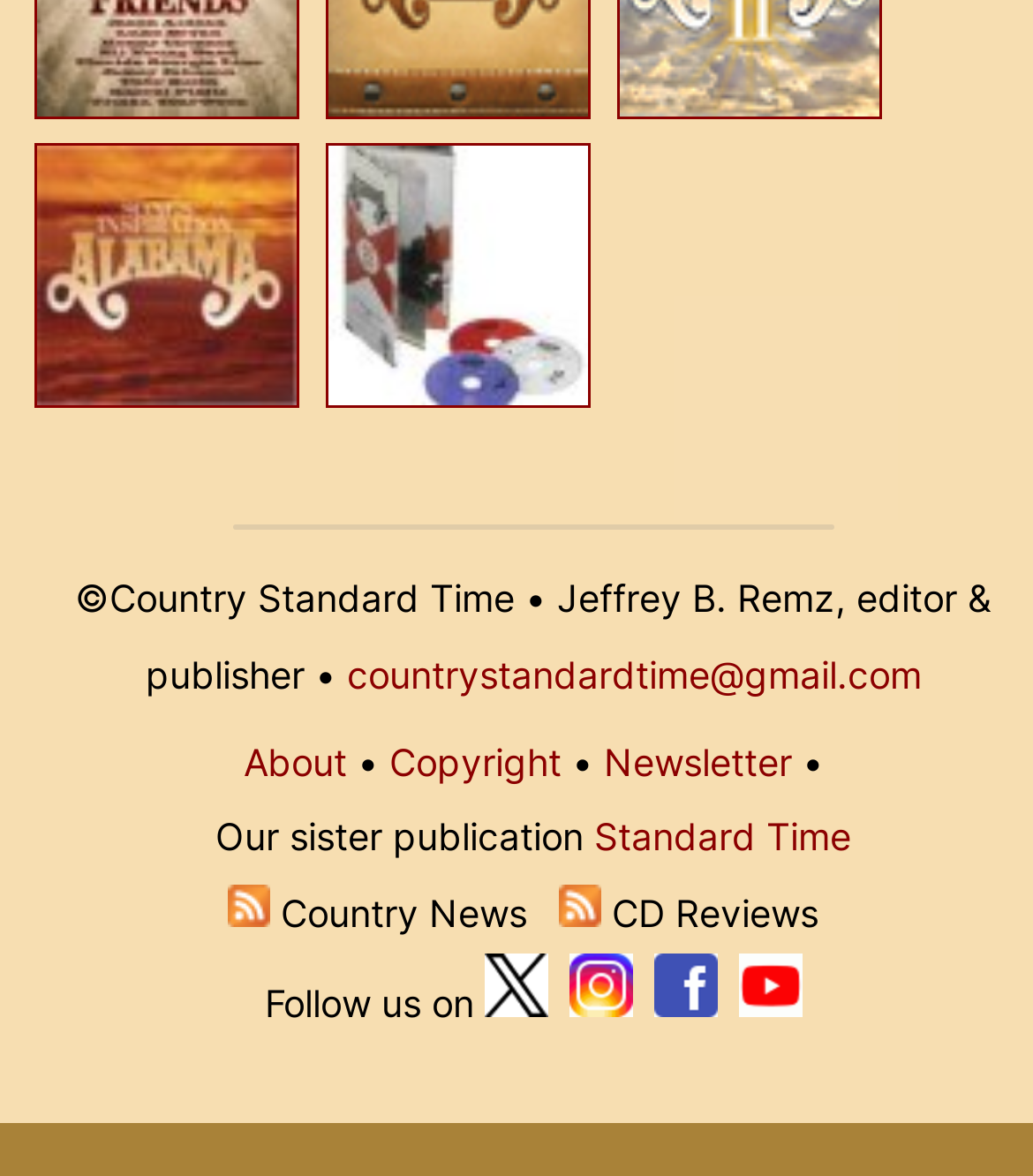Determine the bounding box coordinates of the clickable area required to perform the following instruction: "Follow bookformattinggurus on social media". The coordinates should be represented as four float numbers between 0 and 1: [left, top, right, bottom].

None